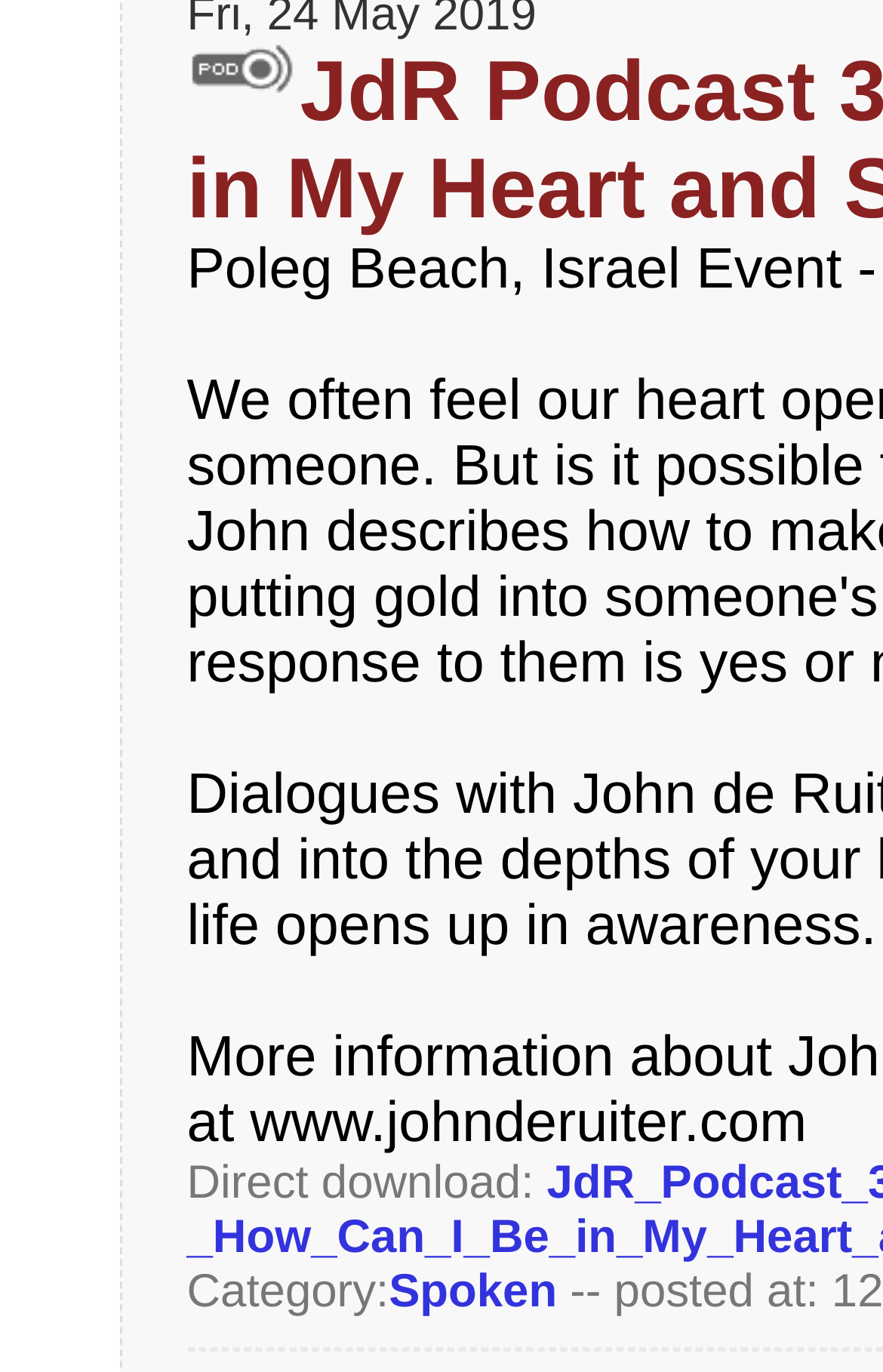Give the bounding box coordinates for this UI element: "Spoken". The coordinates should be four float numbers between 0 and 1, arranged as [left, top, right, bottom].

[0.44, 0.922, 0.631, 0.96]